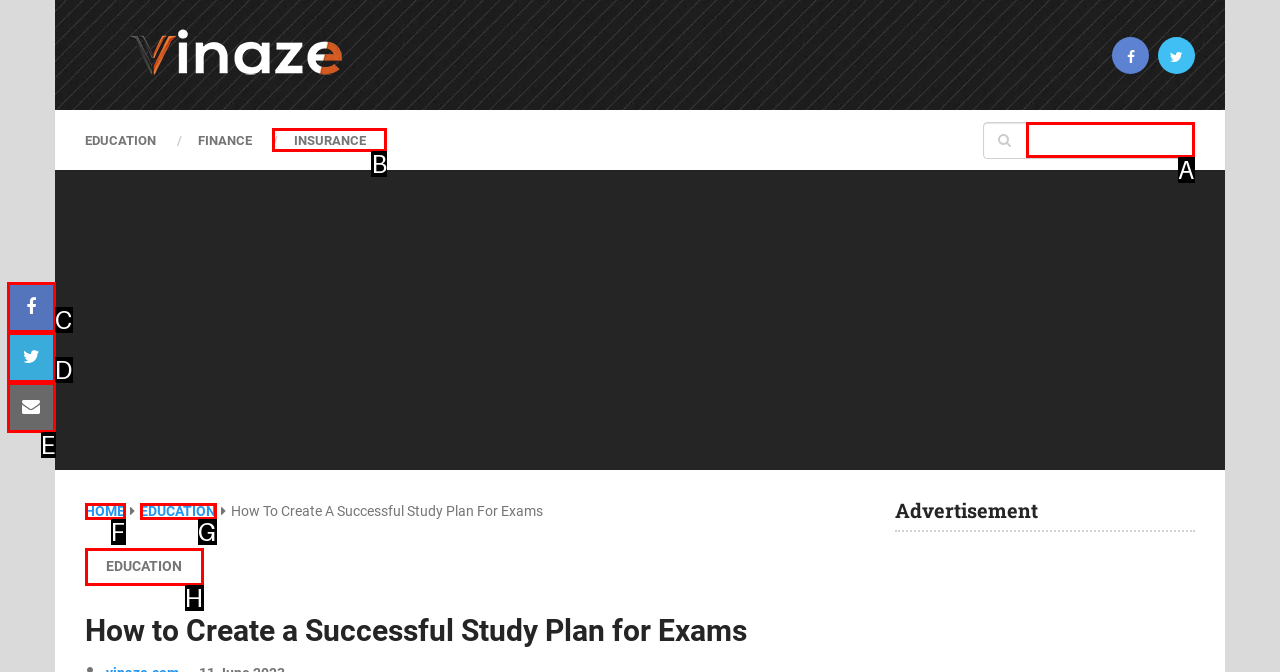Point out the correct UI element to click to carry out this instruction: view INSURANCE page
Answer with the letter of the chosen option from the provided choices directly.

B